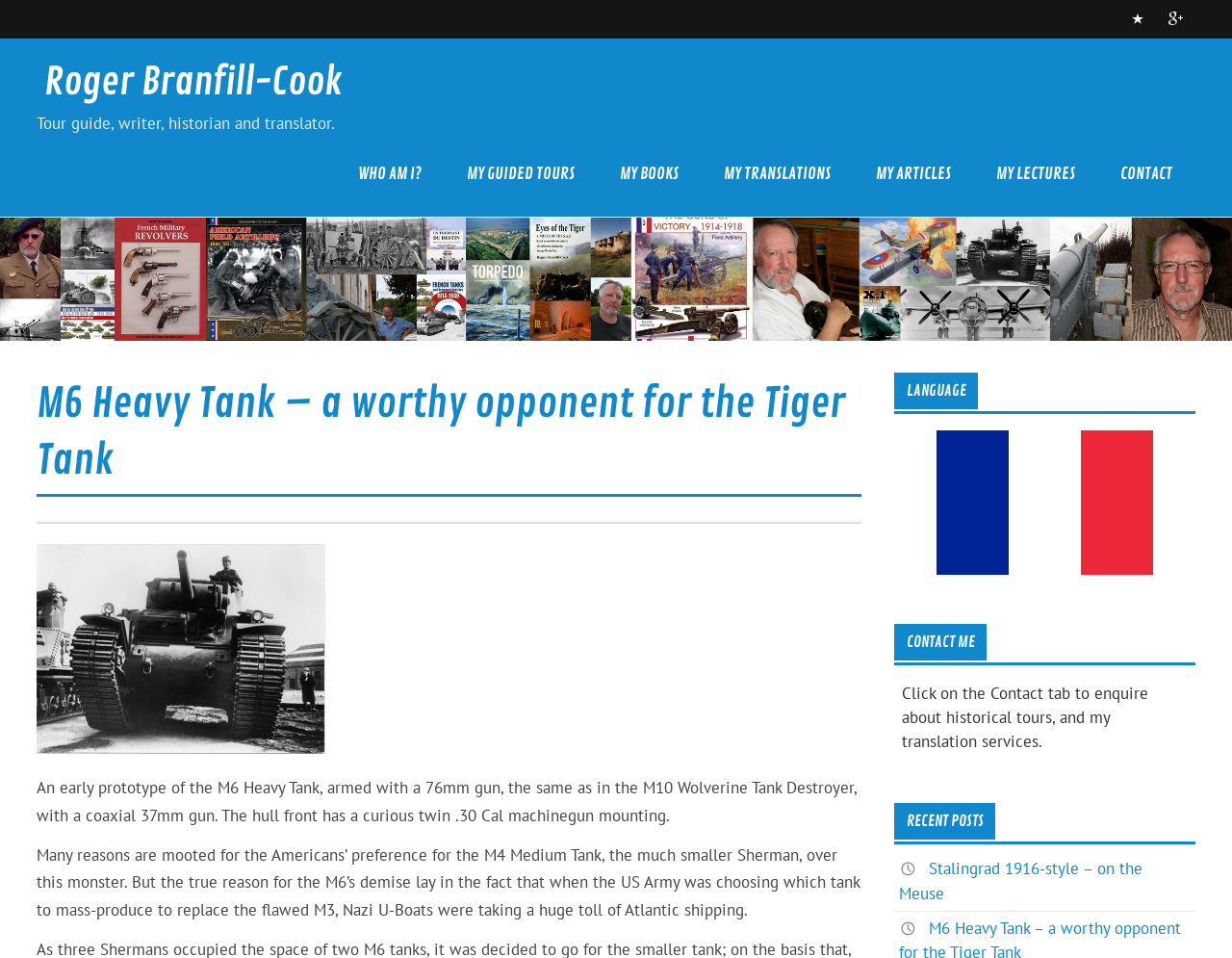Given the description of a UI element: "Contact", identify the bounding box coordinates of the matching element in the webpage screenshot.

[0.891, 0.138, 0.97, 0.226]